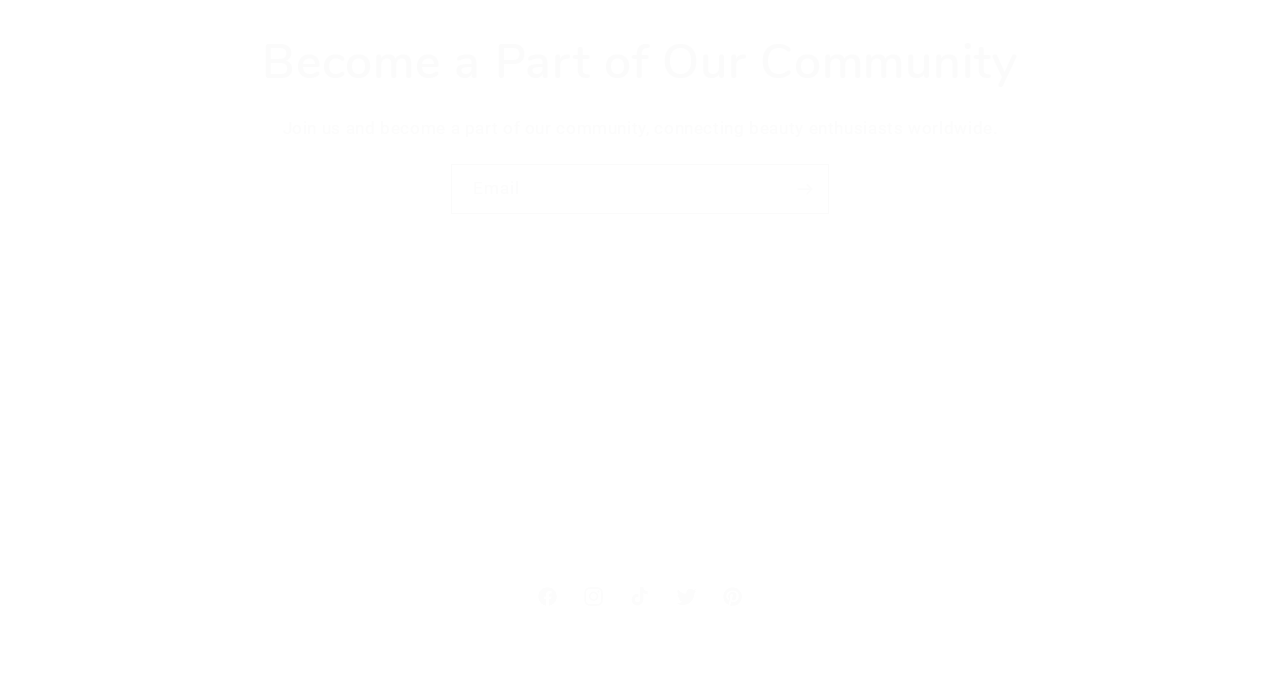What type of business is Gange Hair Shop LLC?
Answer the question using a single word or phrase, according to the image.

Hair shop